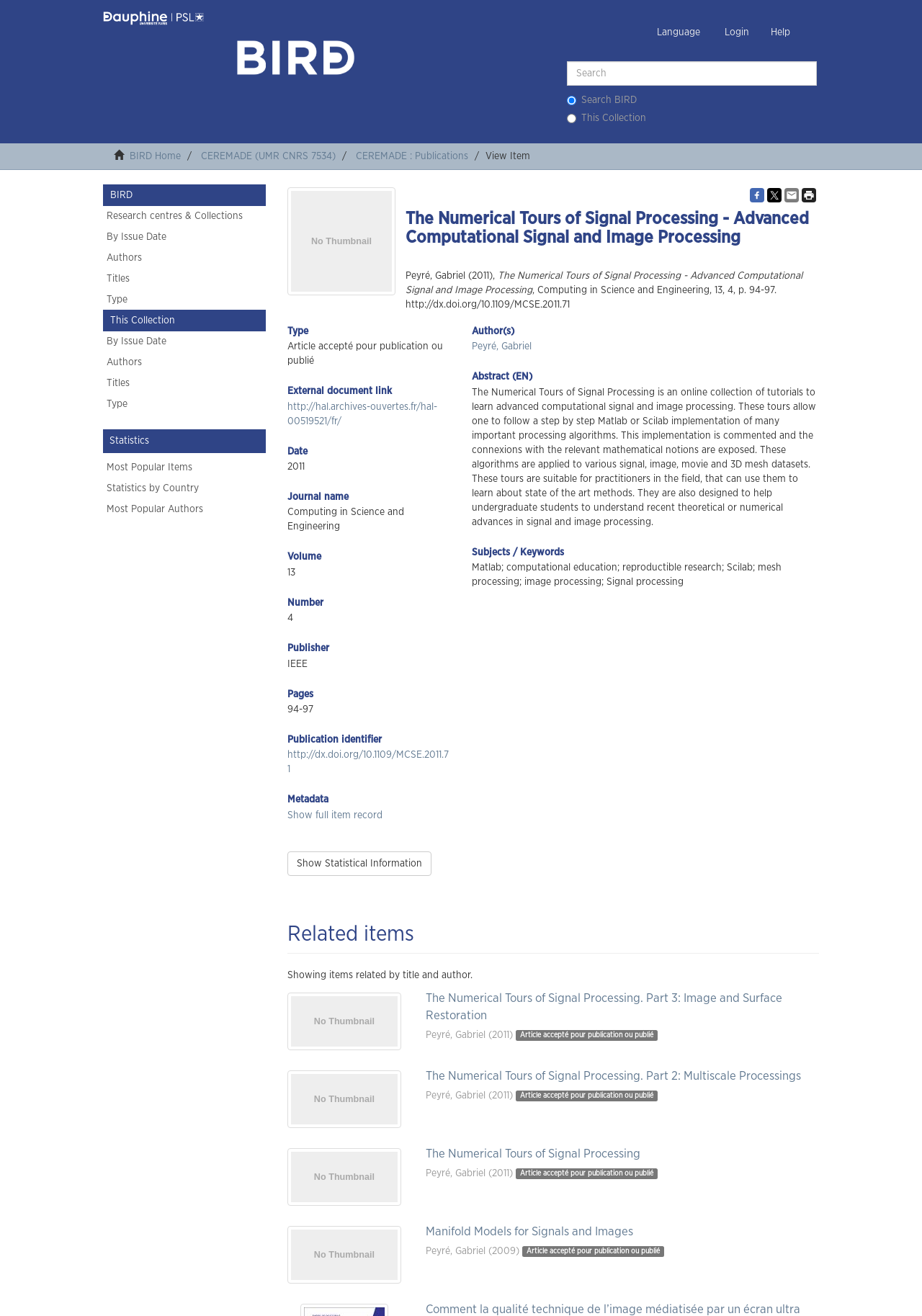Please identify the bounding box coordinates of the element that needs to be clicked to execute the following command: "Click on Help". Provide the bounding box using four float numbers between 0 and 1, formatted as [left, top, right, bottom].

[0.824, 0.011, 0.869, 0.038]